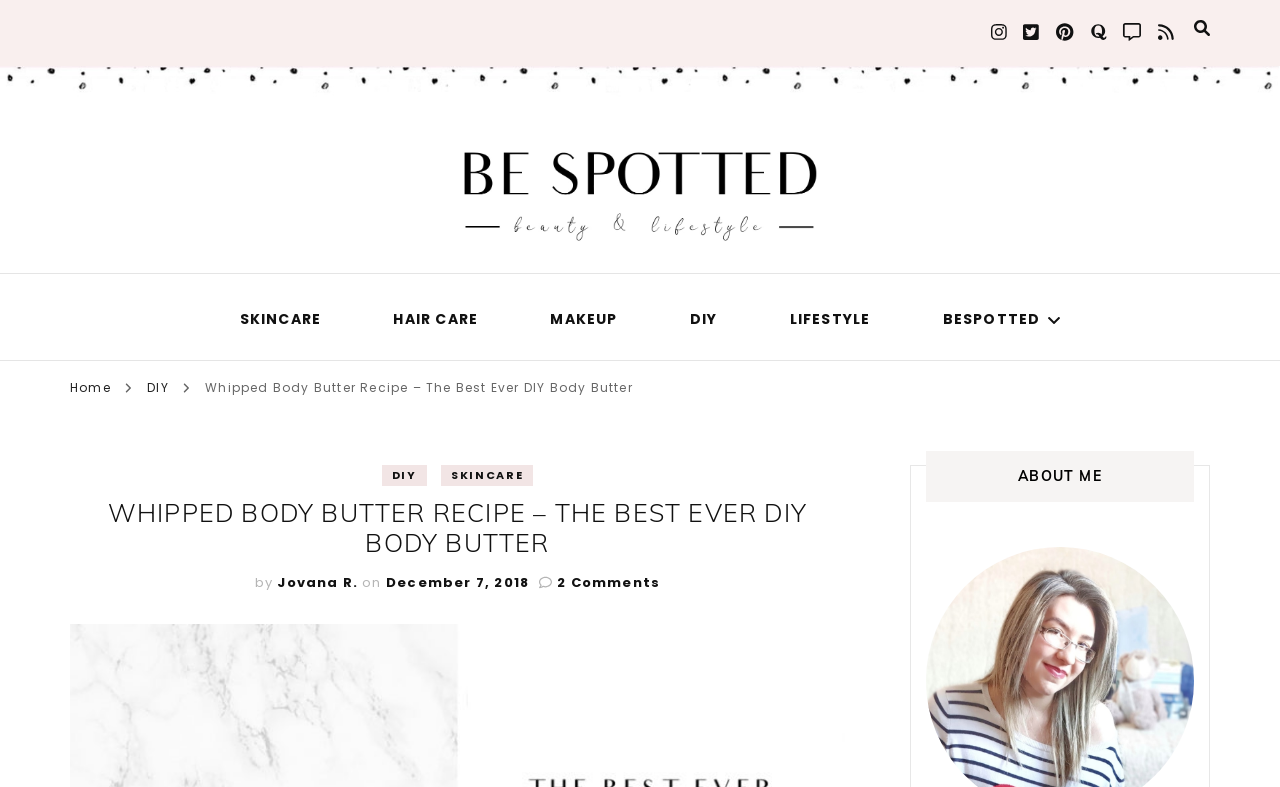What are the main topics on the webpage?
Please give a detailed and thorough answer to the question, covering all relevant points.

I found the main topics on the webpage by looking at the navigation links or the categories listed on the webpage. The text 'Beauty, Skincare, Haircare, Makeup' suggests that these are the main topics or categories on the webpage.